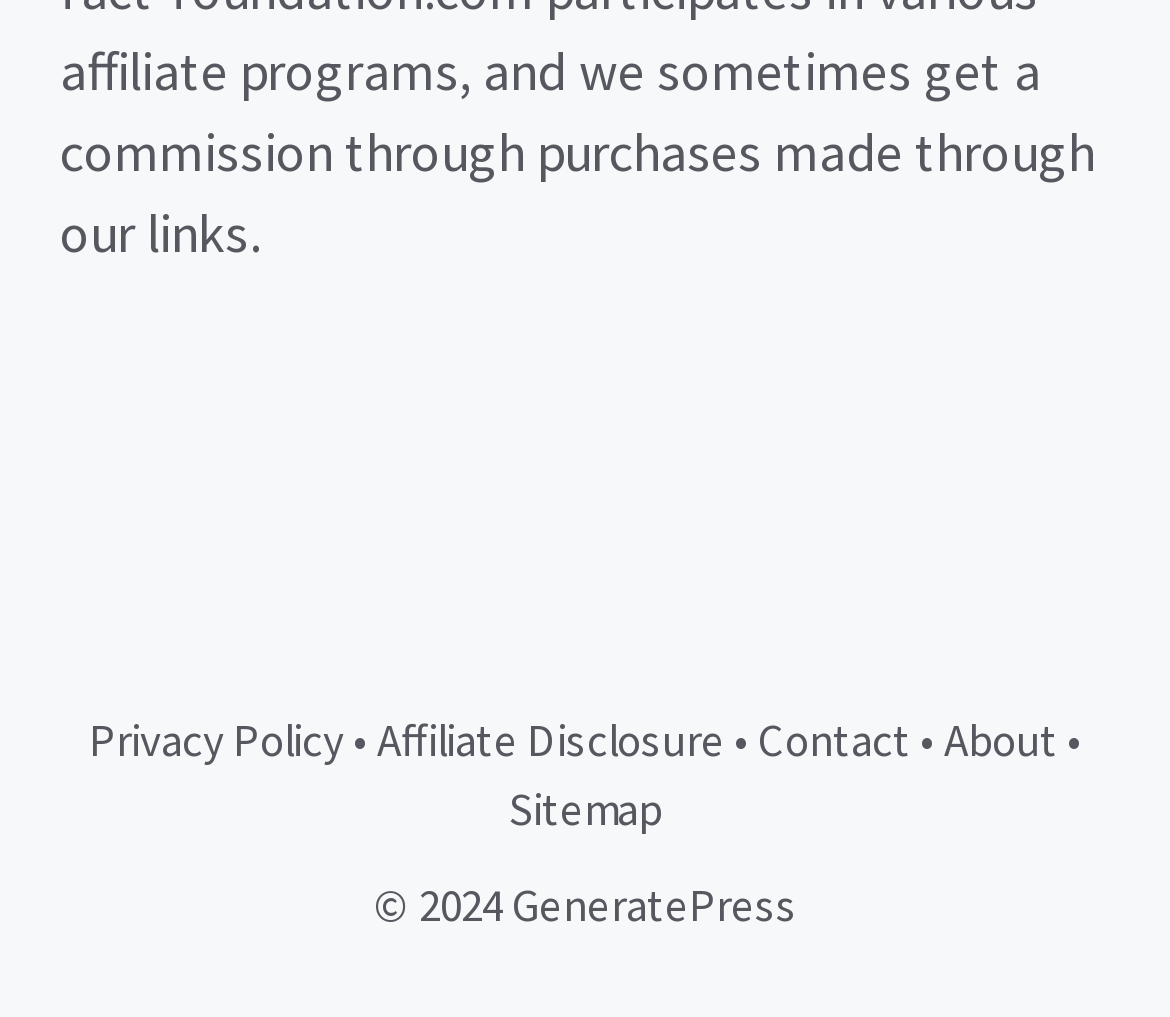What is the position of the 'Sitemap' link?
Based on the screenshot, answer the question with a single word or phrase.

Below others